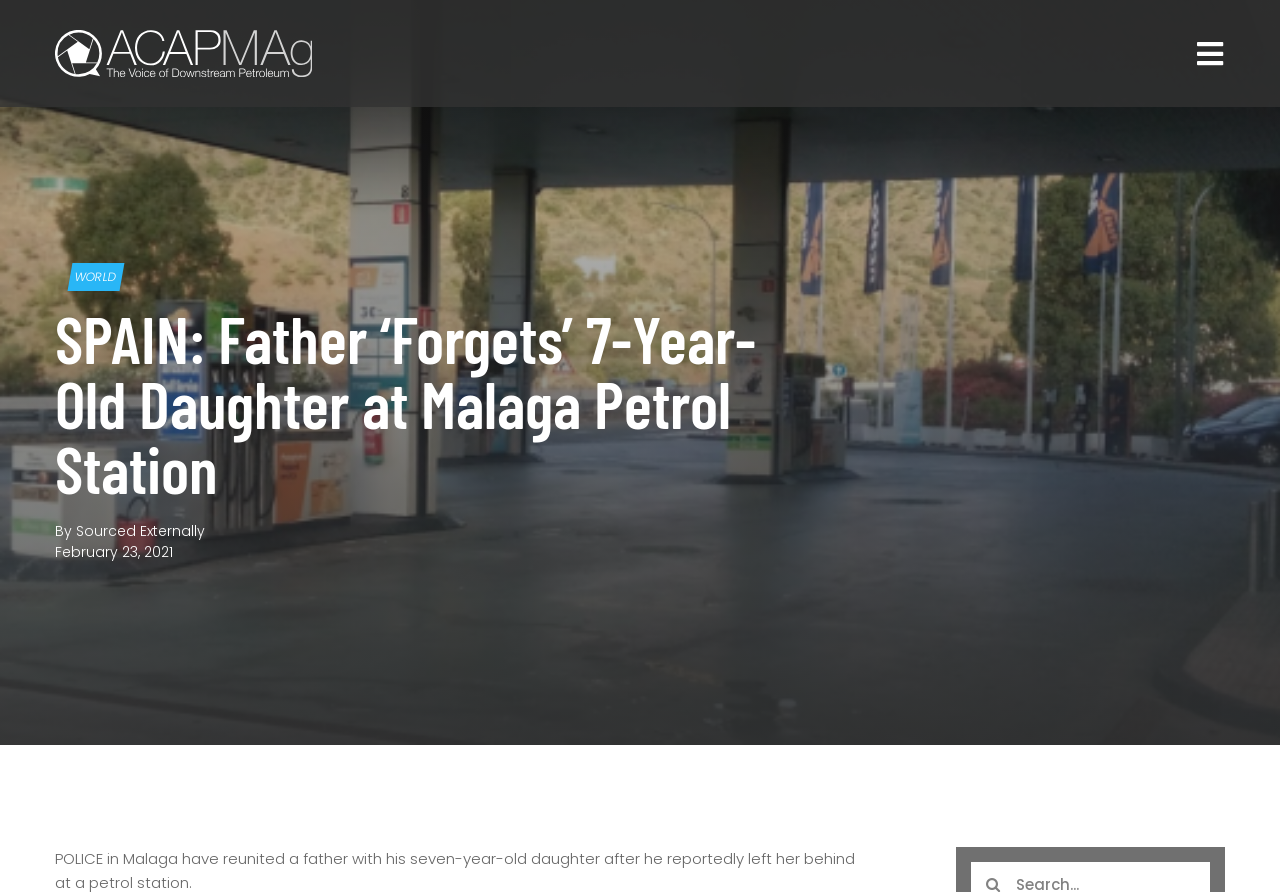Using the information in the image, give a comprehensive answer to the question: 
What is the location of the petrol station?

The location of the petrol station can be determined by reading the heading 'SPAIN: Father ‘Forgets’ 7-Year-Old Daughter at Malaga Petrol Station' which mentions Malaga as the location.